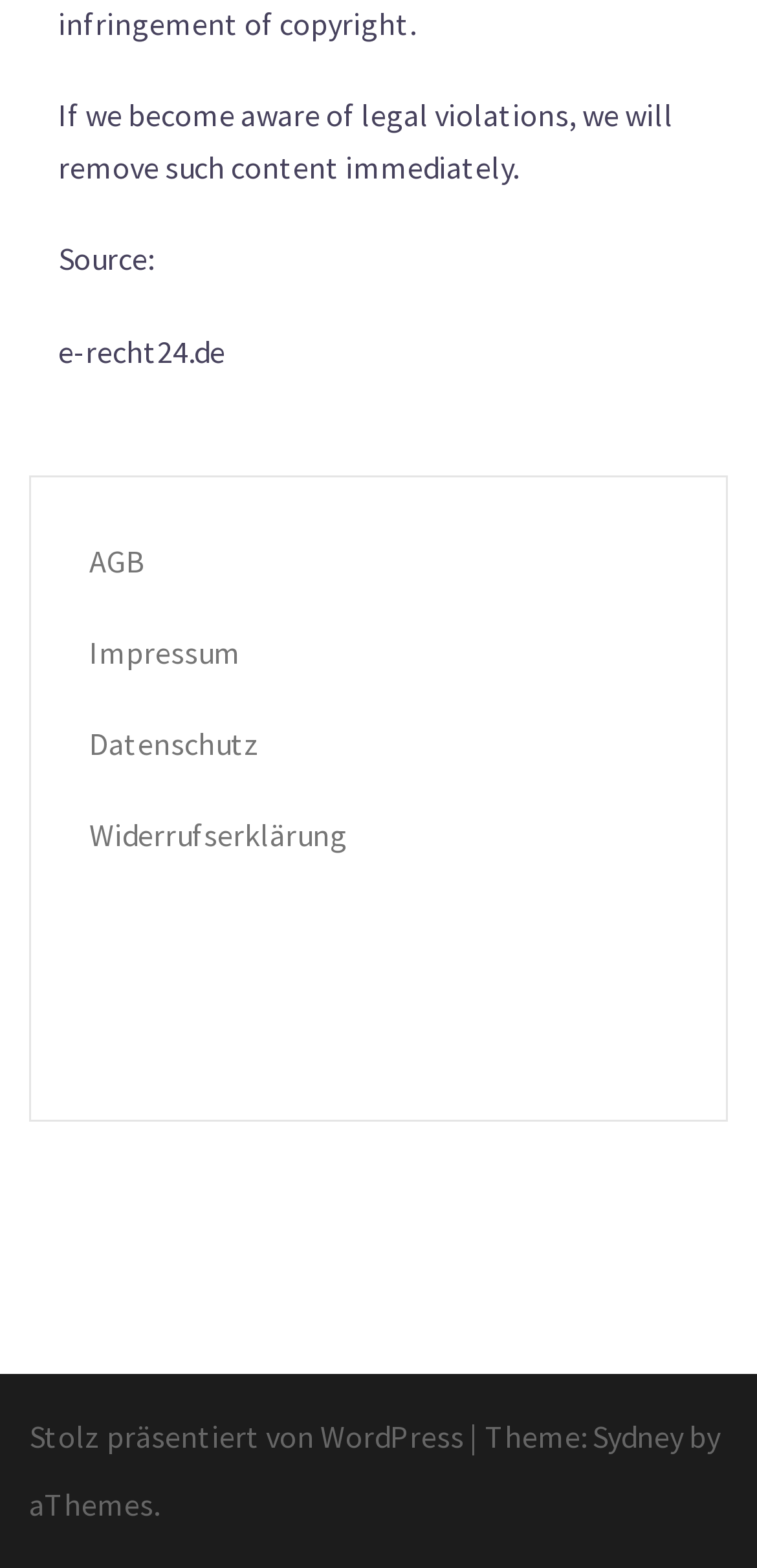What are the available links in the complementary section?
Look at the image and respond with a single word or a short phrase.

AGB, Impressum, Datenschutz, Widerrufserklärung